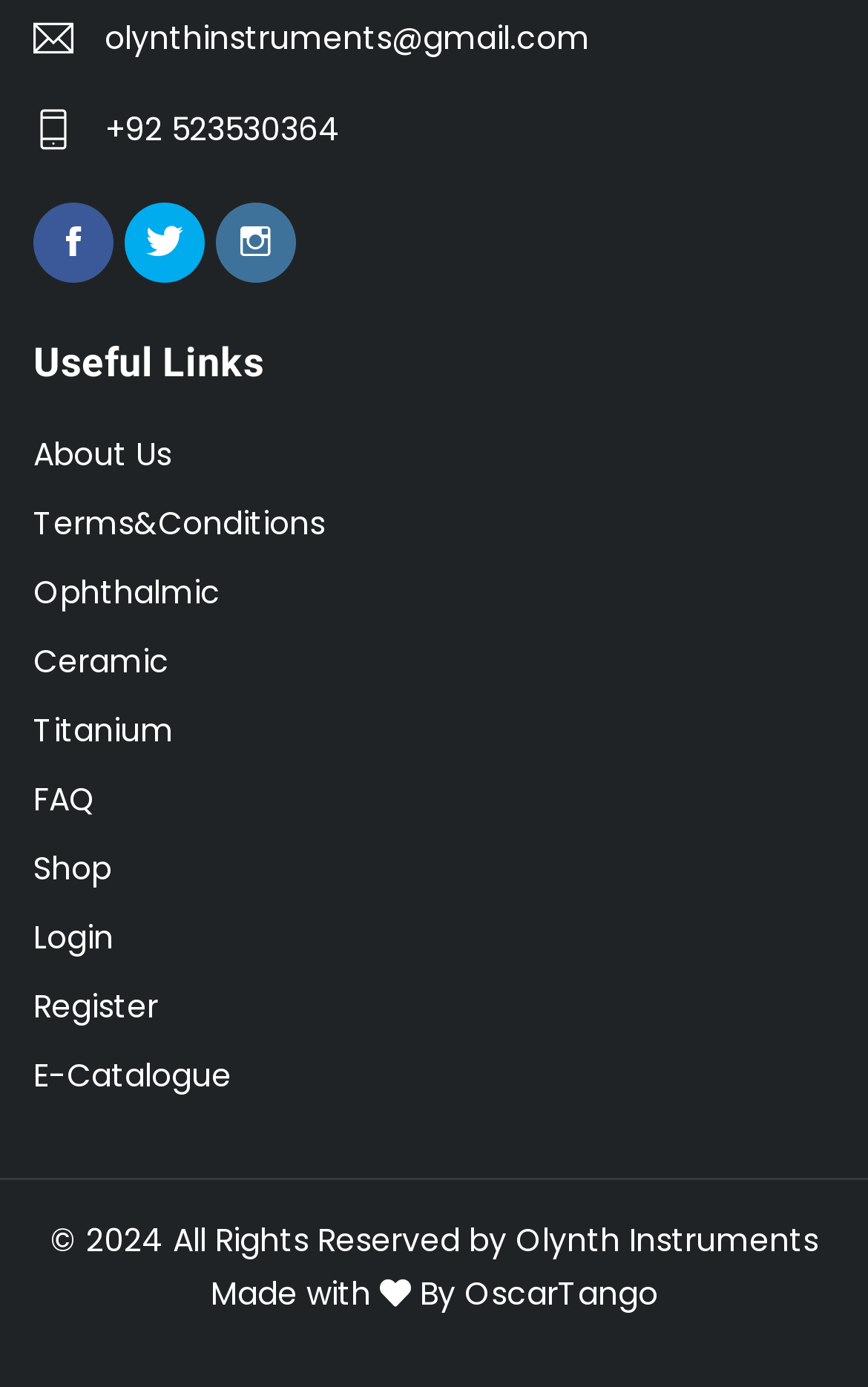How many social media links are there?
Based on the screenshot, respond with a single word or phrase.

3